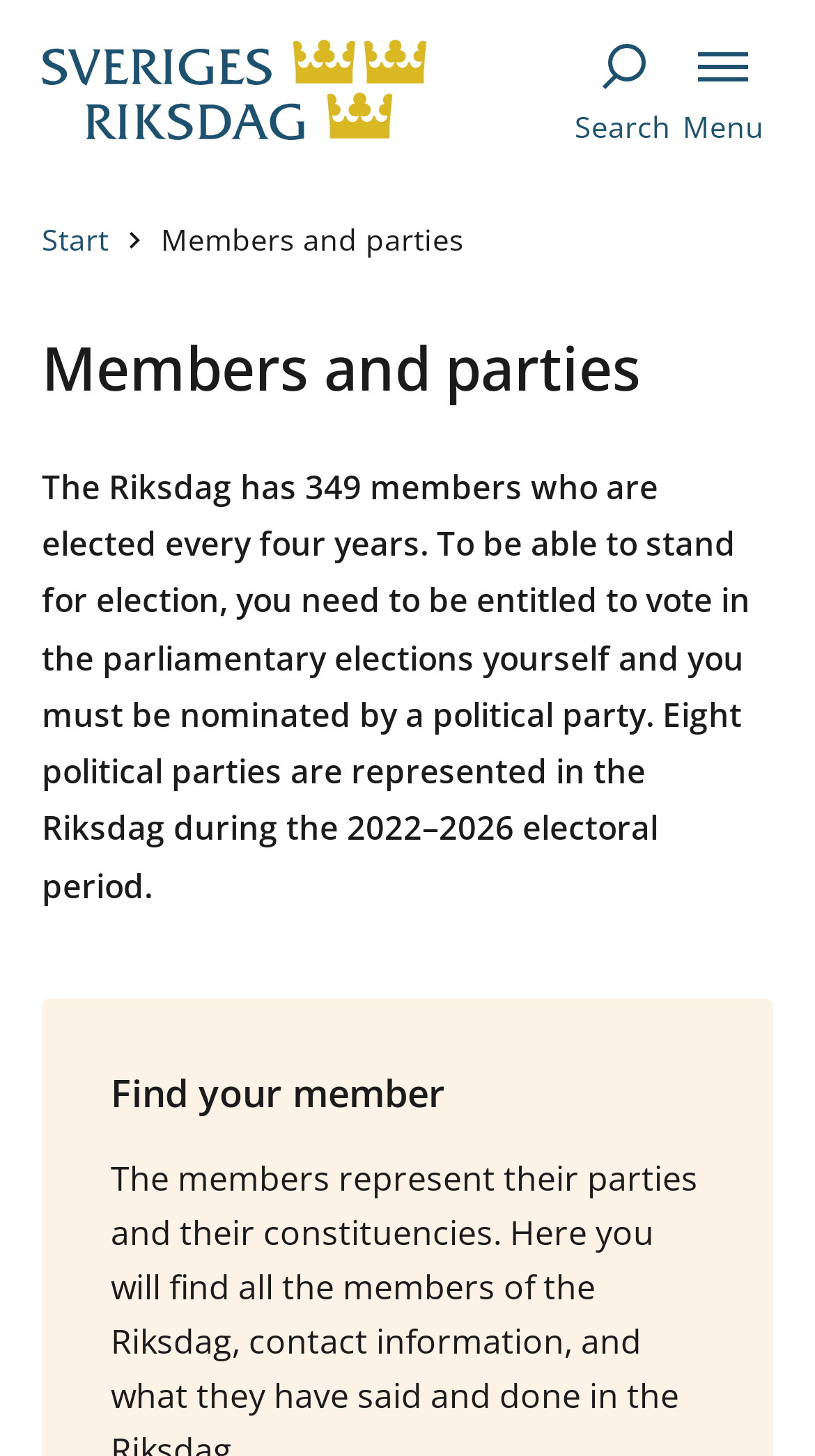Using the information in the image, give a detailed answer to the following question: What is the name of the logo in the top left corner?

The logo in the top left corner is described as 'Sveriges Riksdag logo, back to homepage', indicating that it is the logo of the Riksdag and clicking on it will take the user back to the homepage.